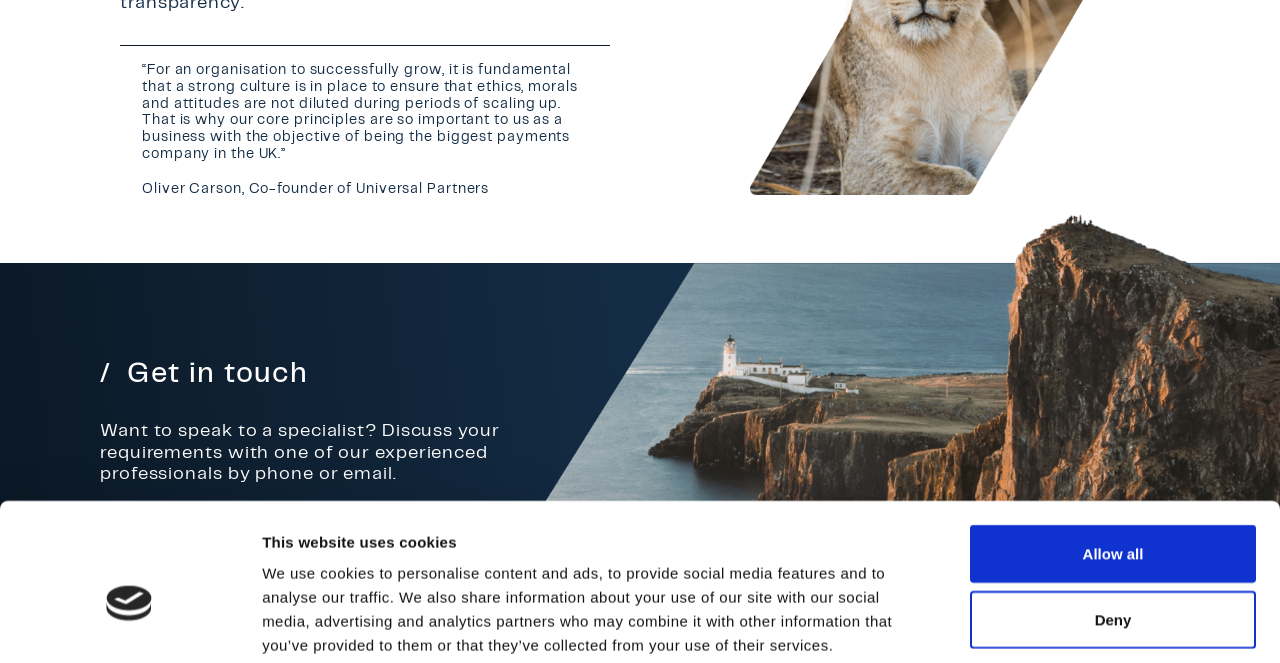Mark the bounding box of the element that matches the following description: "Show details".

[0.783, 0.884, 0.874, 0.929]